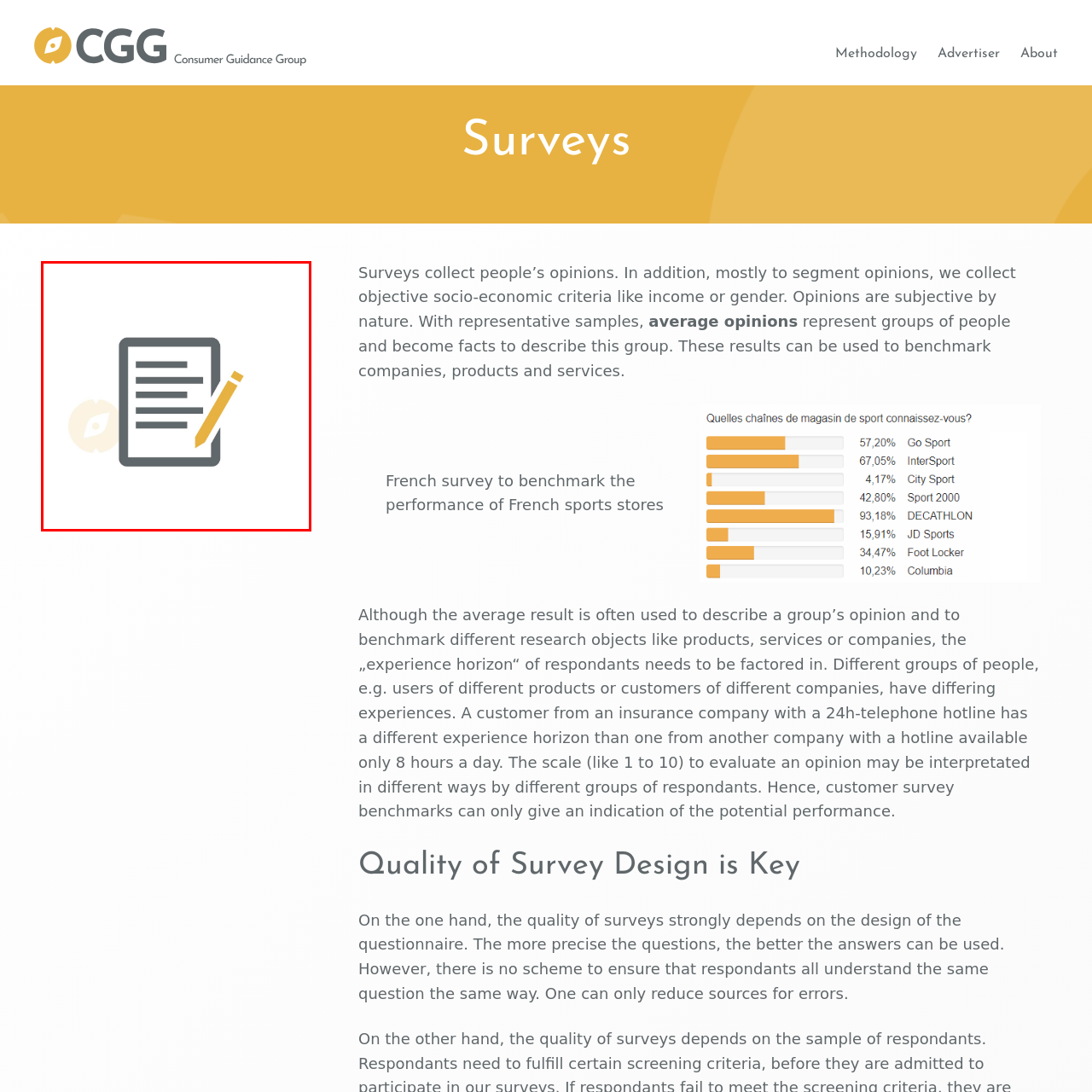Describe fully the image that is contained within the red bounding box.

The image features a stylized illustration of a notepad or document accompanied by a pencil, suggesting a theme of note-taking or data collection. The notepad is depicted in a minimalist style, with a gray outline, pages indicated by horizontal lines, and a vibrant yellow pencil positioned diagonally, enhancing the visual appeal. Additionally, a subtle compass icon in the background hints at guidance and direction, possibly symbolizing the process of navigating through information or insights. This imagery aligns with the context of conducting surveys and gathering opinions, key components in benchmarking performance for organizations, as described in the surrounding text.